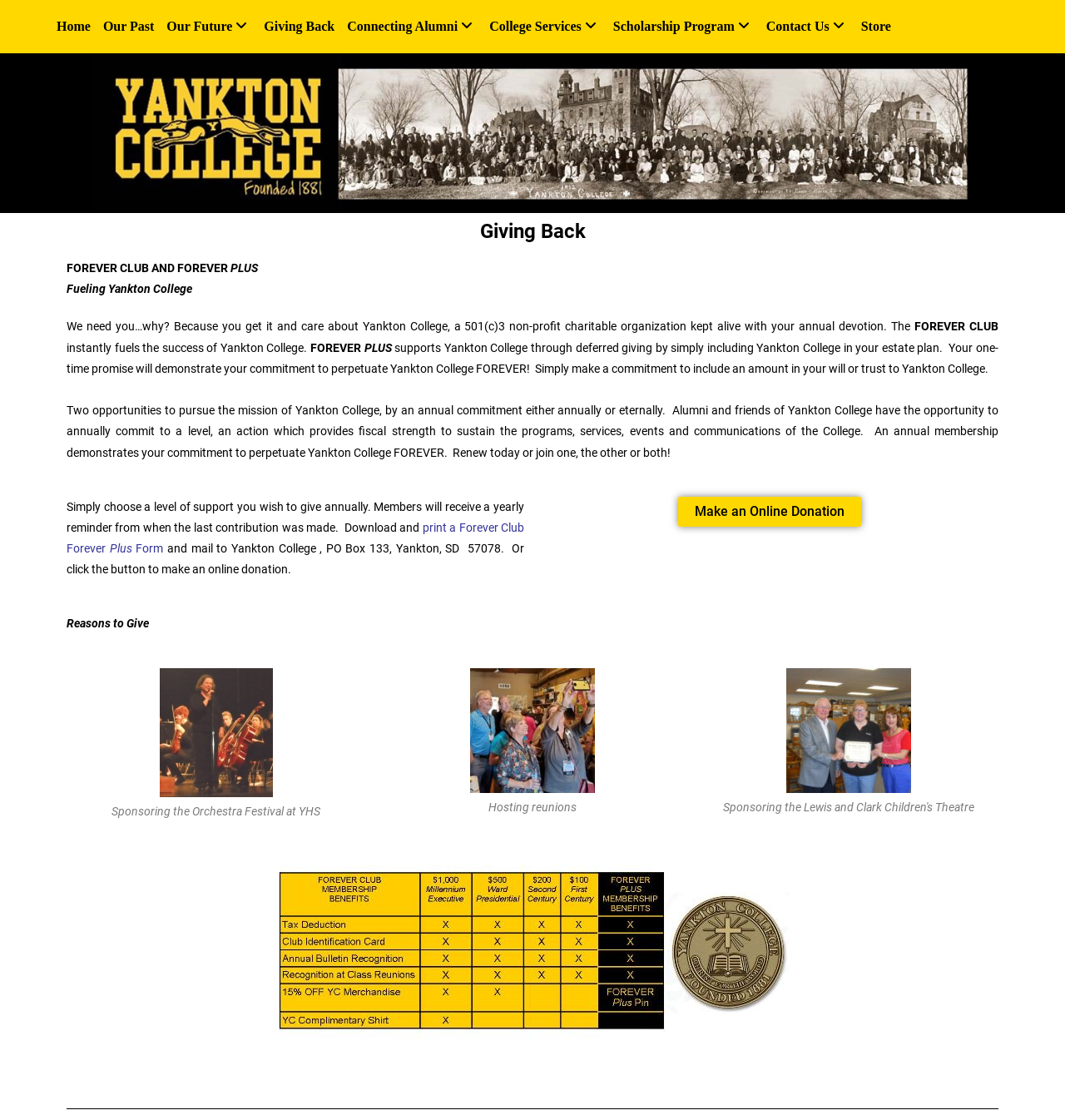How can I make an online donation?
Provide a detailed answer to the question, using the image to inform your response.

I found the answer by reading the static text elements on the webpage, specifically the text 'Or click the button to make an online donation.' which provides instructions on how to make an online donation.